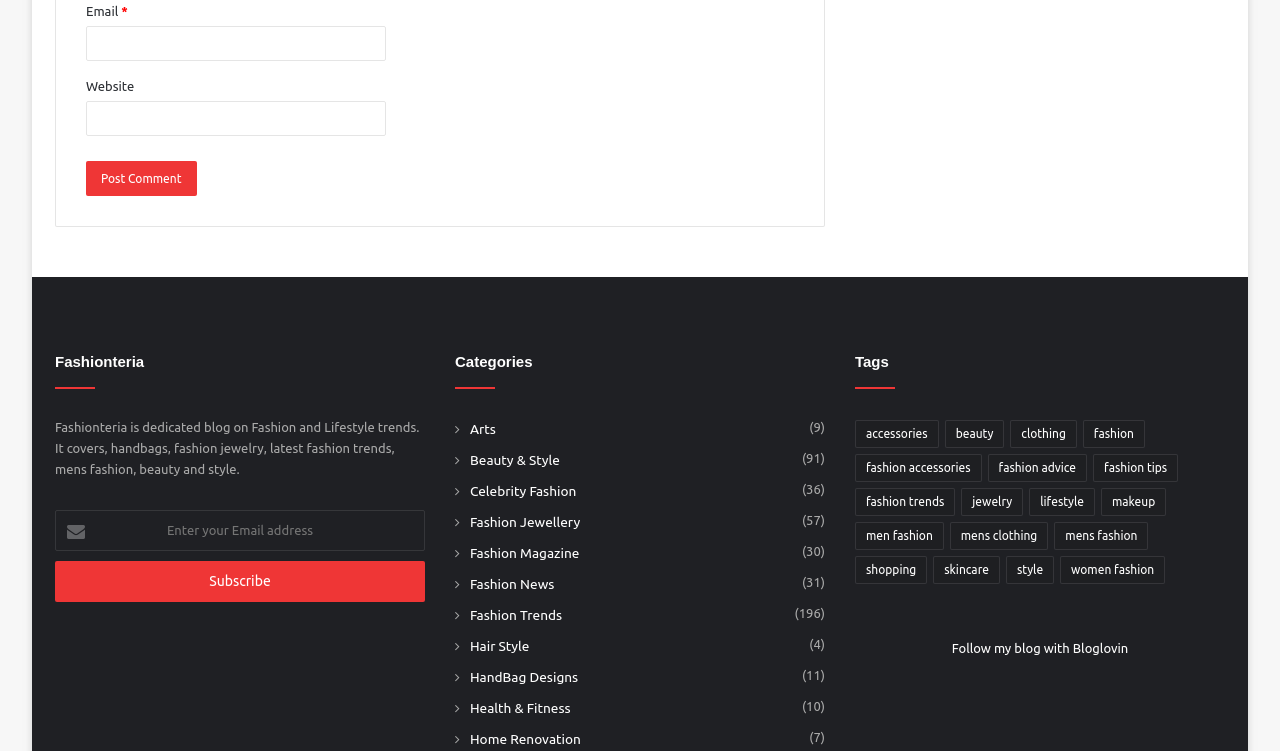Provide a one-word or short-phrase answer to the question:
What is the button 'Post Comment' used for?

Post a comment